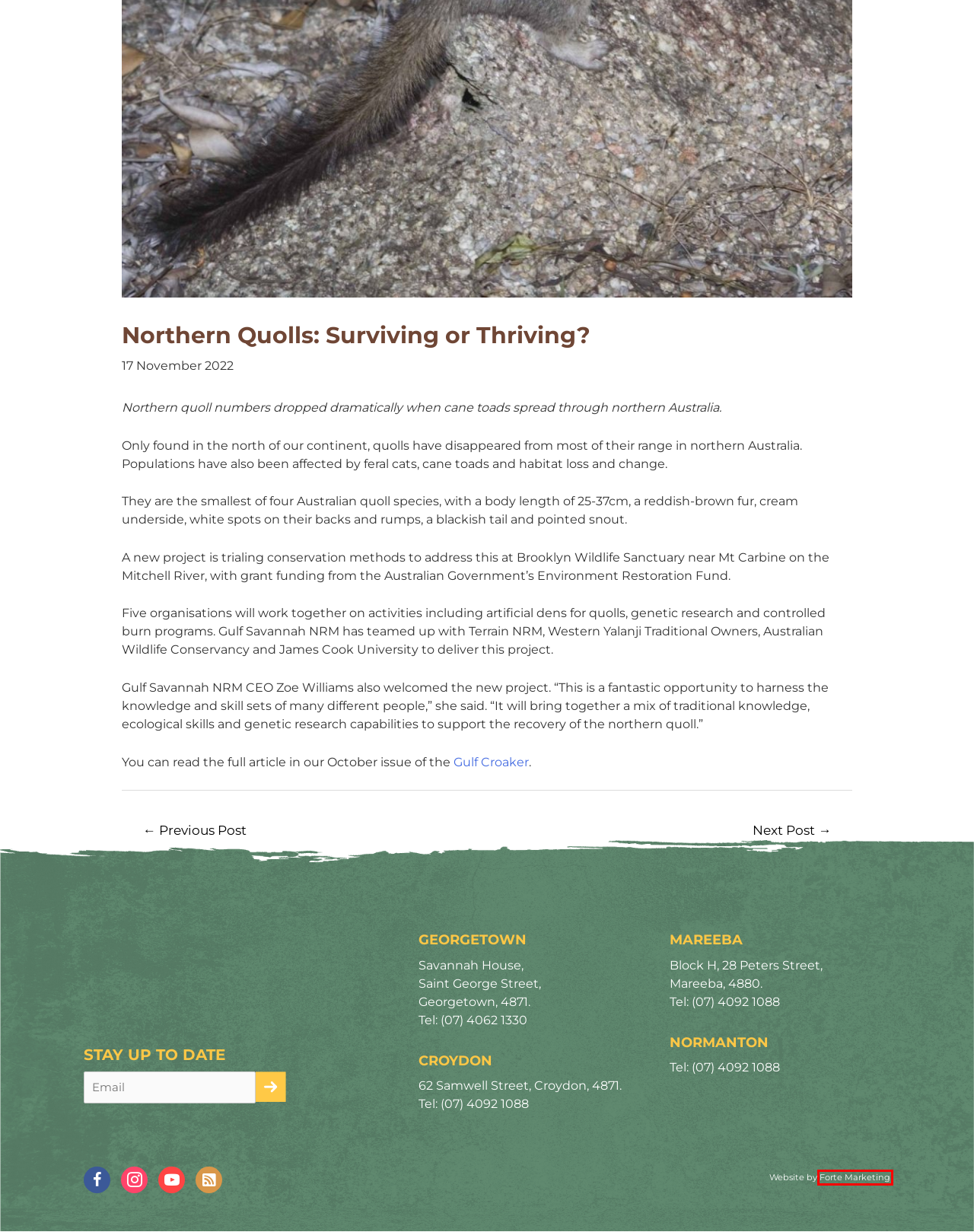Please examine the screenshot provided, which contains a red bounding box around a UI element. Select the webpage description that most accurately describes the new page displayed after clicking the highlighted element. Here are the candidates:
A. Change for the better - Gulf Savannah NRM
B. Welcome to the Gulf Savannah - Gulf Savannah NRM
C. The Greatest of Gliders - Gulf Savannah NRM
D. Get Involved - Gulf Savannah NRM
E. News & Publications - Gulf Savannah NRM
F. Our work - Gulf Savannah NRM
G. Web, Design and Marketing Agency Cairns - Forte Marketing
H. Future of our Region - Gulf Savannah NRM

G